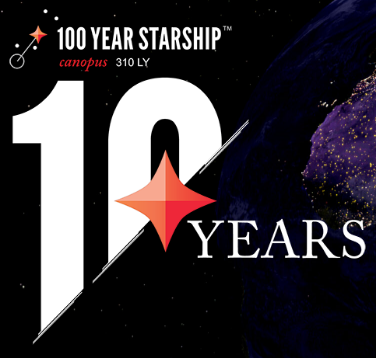Where is the Nexus 2023 event being held?
Please look at the screenshot and answer using one word or phrase.

Nairobi